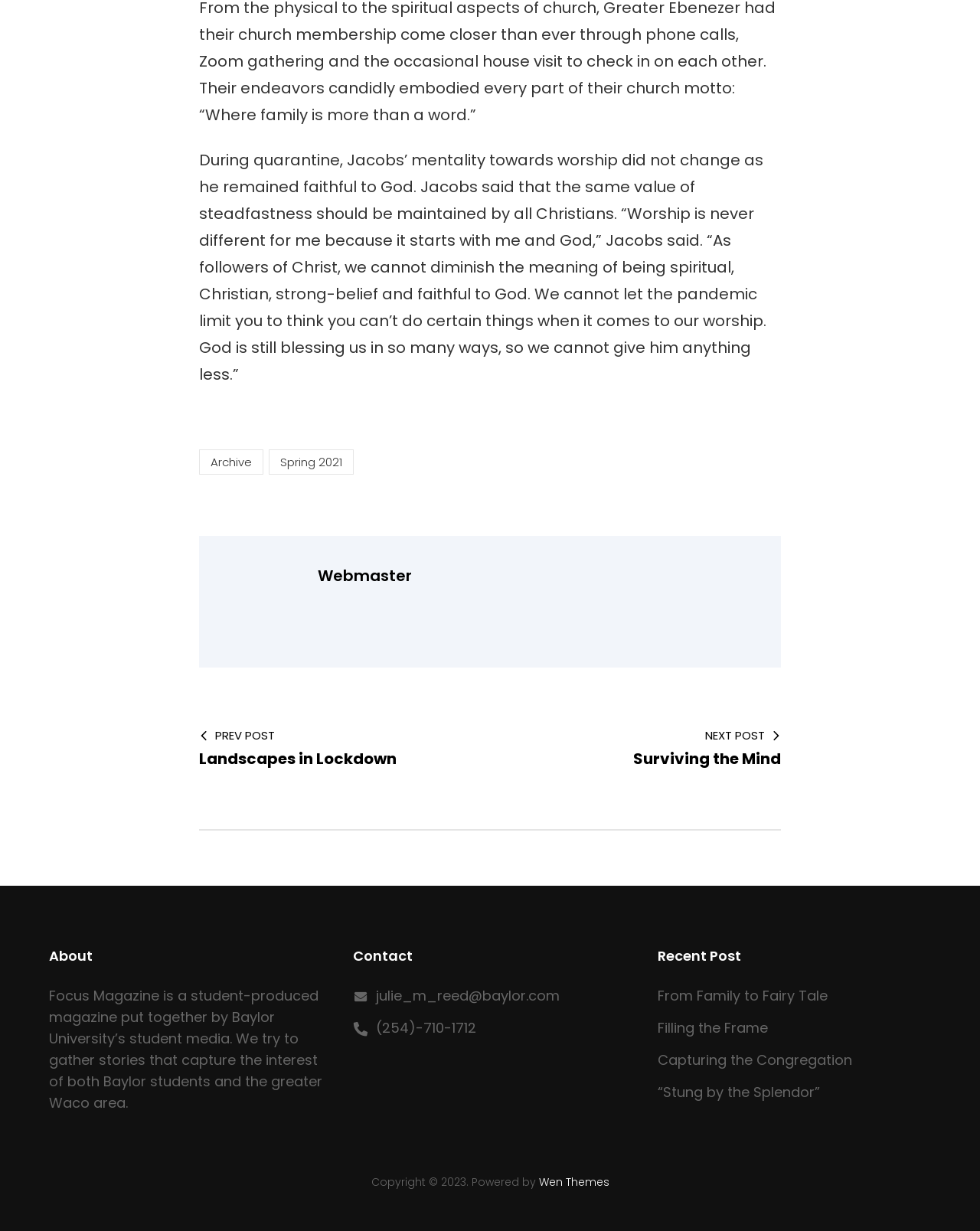Determine the bounding box coordinates of the clickable element necessary to fulfill the instruction: "Choose a time". Provide the coordinates as four float numbers within the 0 to 1 range, i.e., [left, top, right, bottom].

None